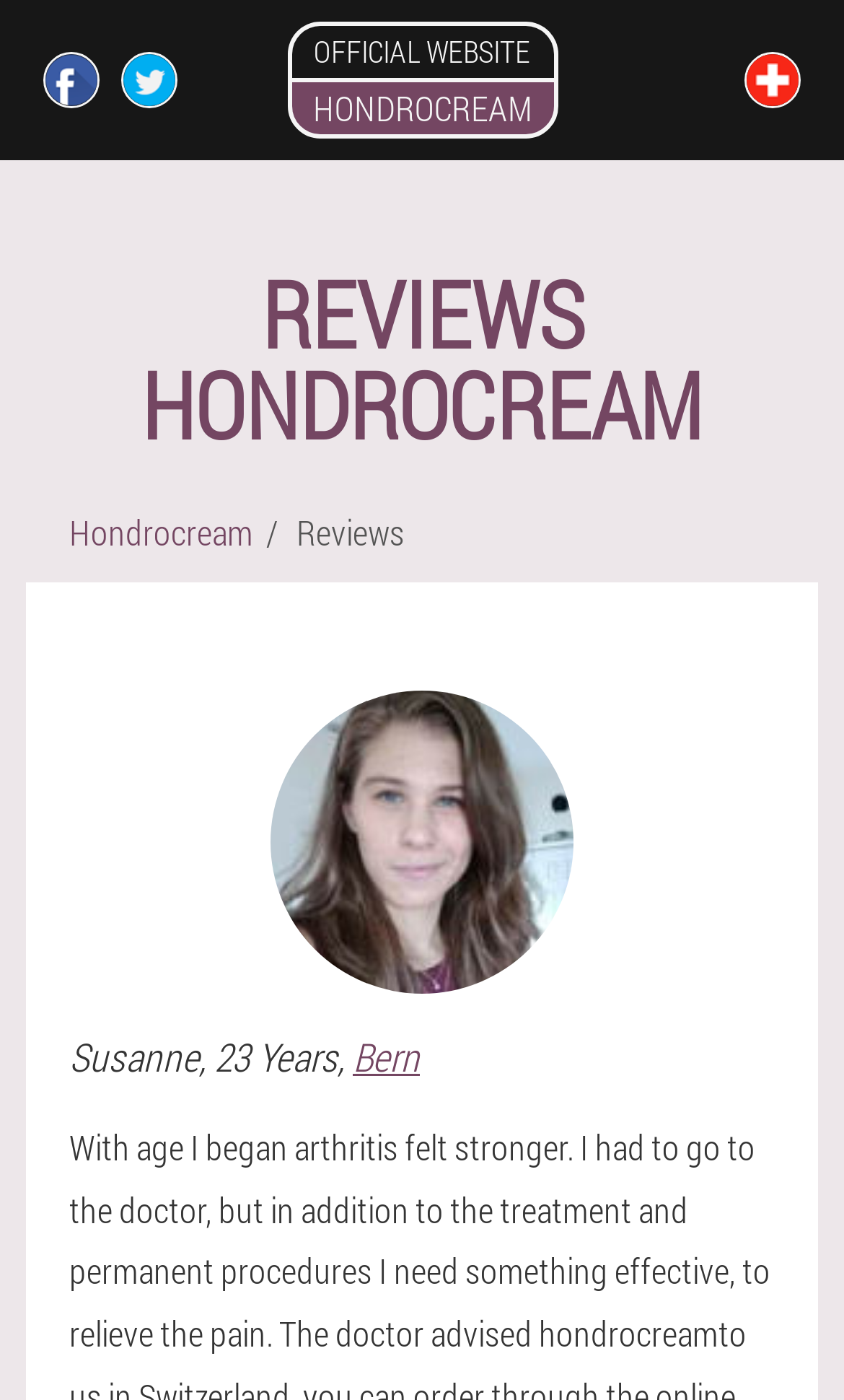Bounding box coordinates are to be given in the format (top-left x, top-left y, bottom-right x, bottom-right y). All values must be floating point numbers between 0 and 1. Provide the bounding box coordinate for the UI element described as: Official website Hondrocream

[0.34, 0.0, 0.66, 0.114]